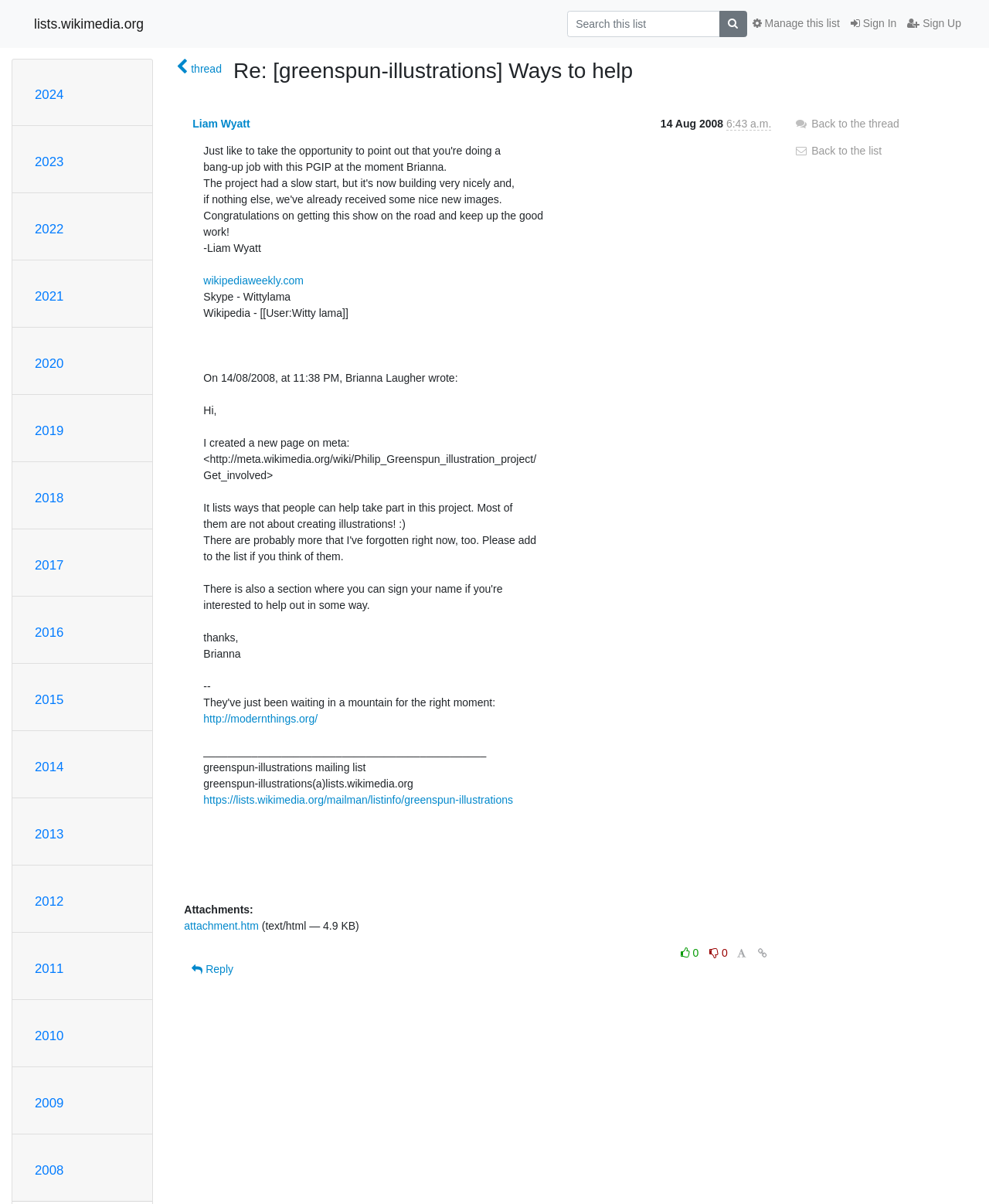How many years are listed on the webpage?
Please provide a detailed and thorough answer to the question.

I counted the number of heading elements with year values, starting from 2008 to 2024, and found 15 years listed on the webpage.